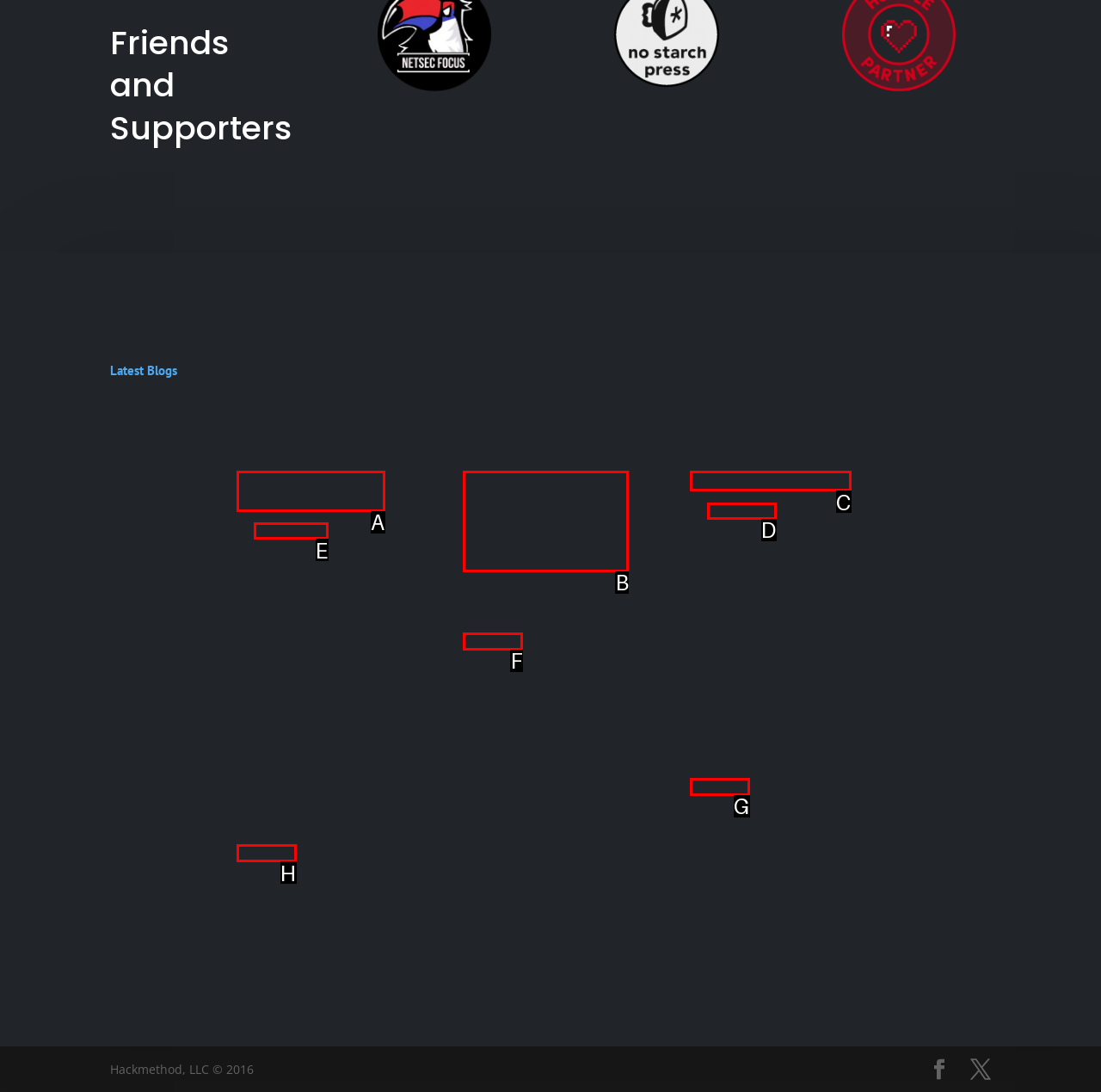Tell me which option best matches this description: OverTheWire – Narnia 4
Answer with the letter of the matching option directly from the given choices.

C